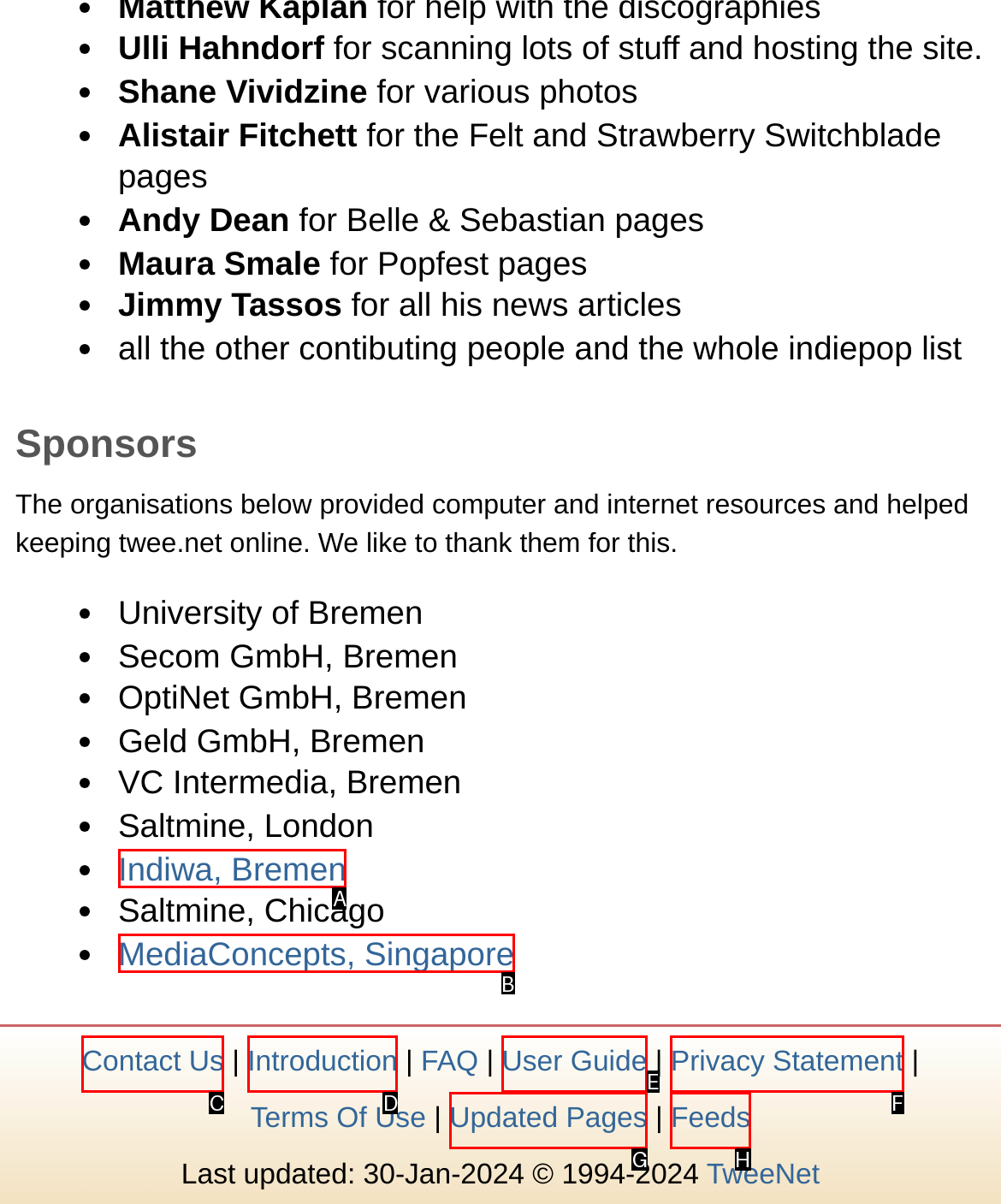Which UI element corresponds to this description: MediaConcepts, Singapore
Reply with the letter of the correct option.

B